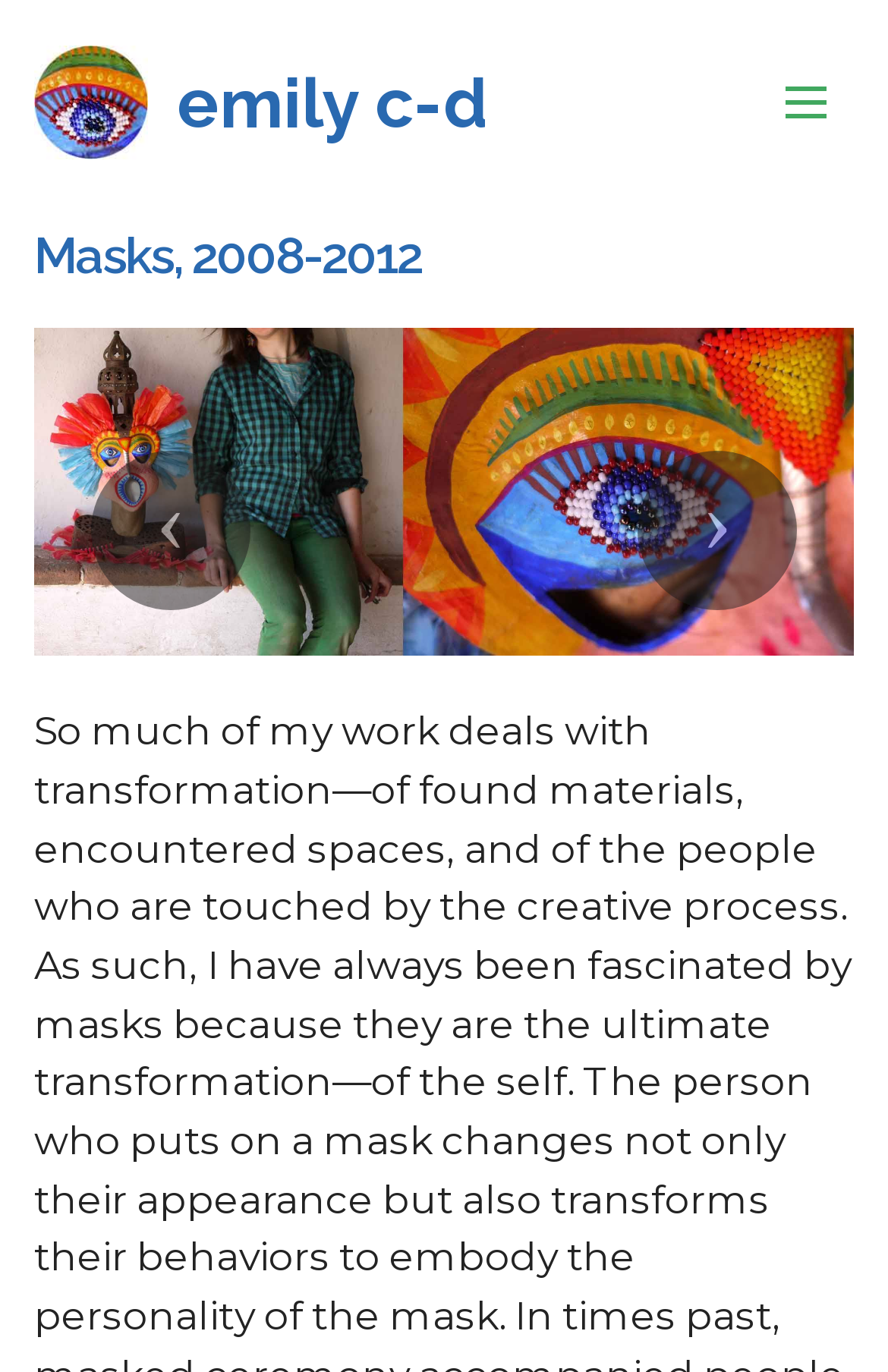Please provide the bounding box coordinates in the format (top-left x, top-left y, bottom-right x, bottom-right y). Remember, all values are floating point numbers between 0 and 1. What is the bounding box coordinate of the region described as: emily c-d

[0.199, 0.037, 0.548, 0.112]